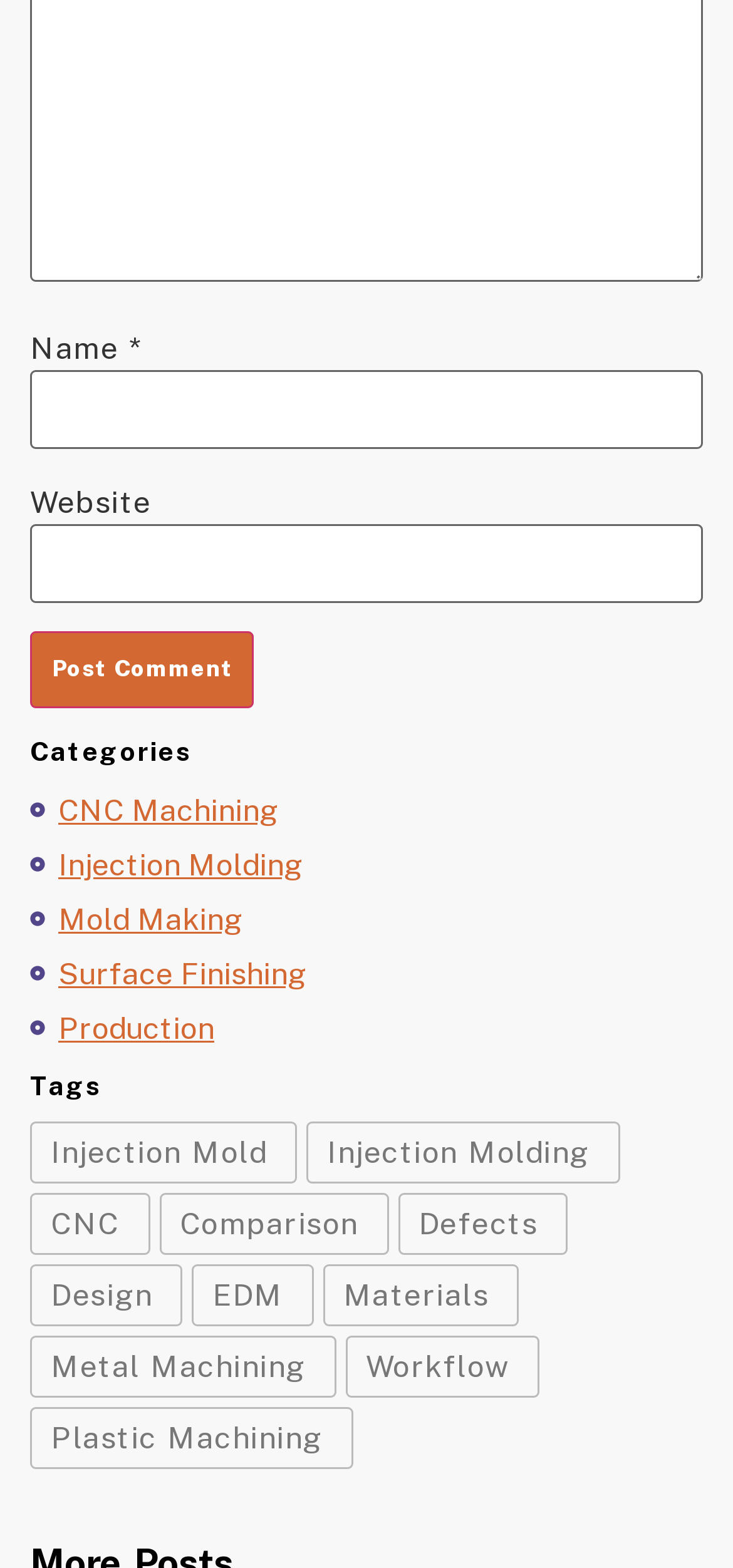Provide a brief response in the form of a single word or phrase:
What is the purpose of the 'Post Comment' button?

To submit a comment